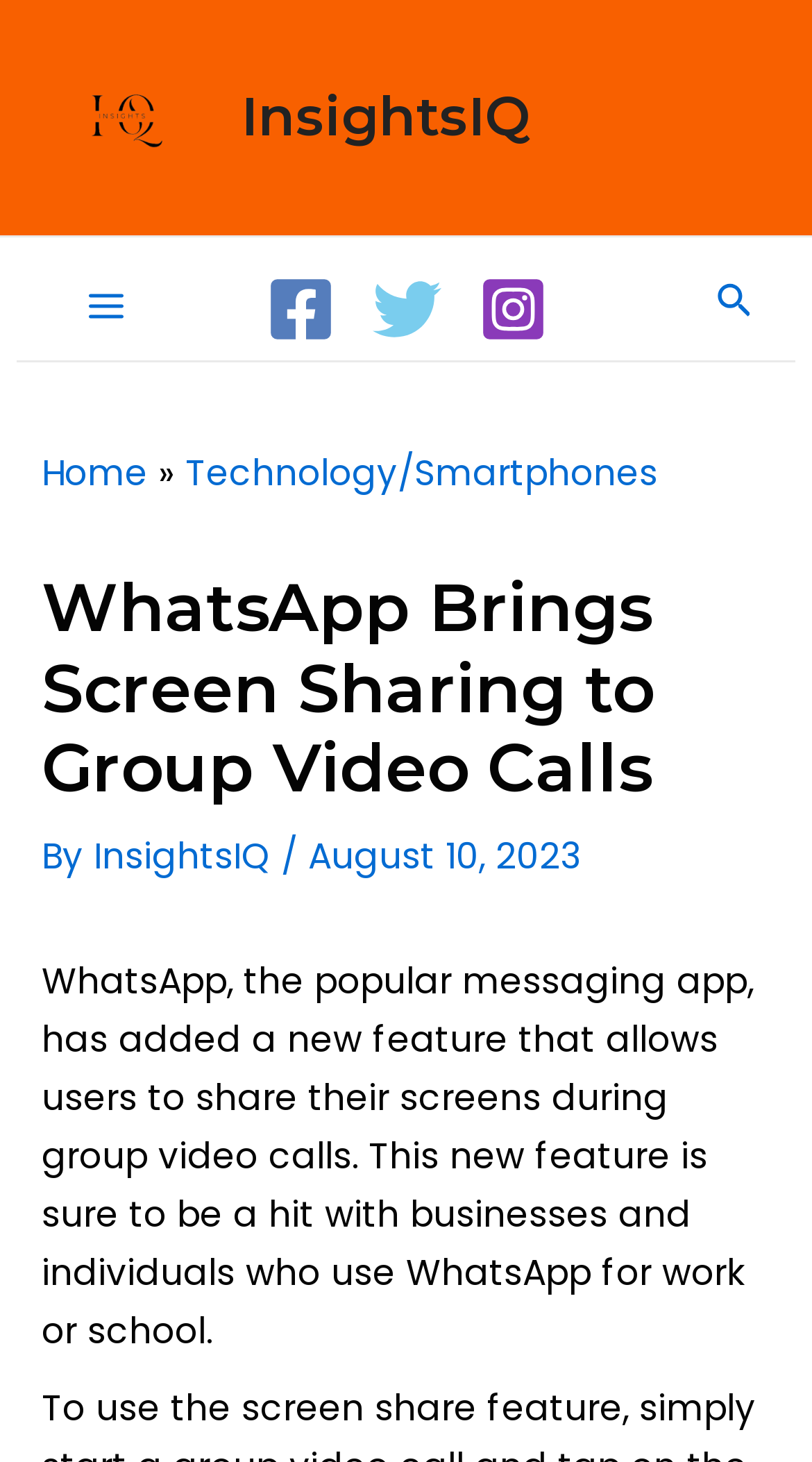Please specify the bounding box coordinates in the format (top-left x, top-left y, bottom-right x, bottom-right y), with all values as floating point numbers between 0 and 1. Identify the bounding box of the UI element described by: Main Menu

[0.071, 0.177, 0.188, 0.242]